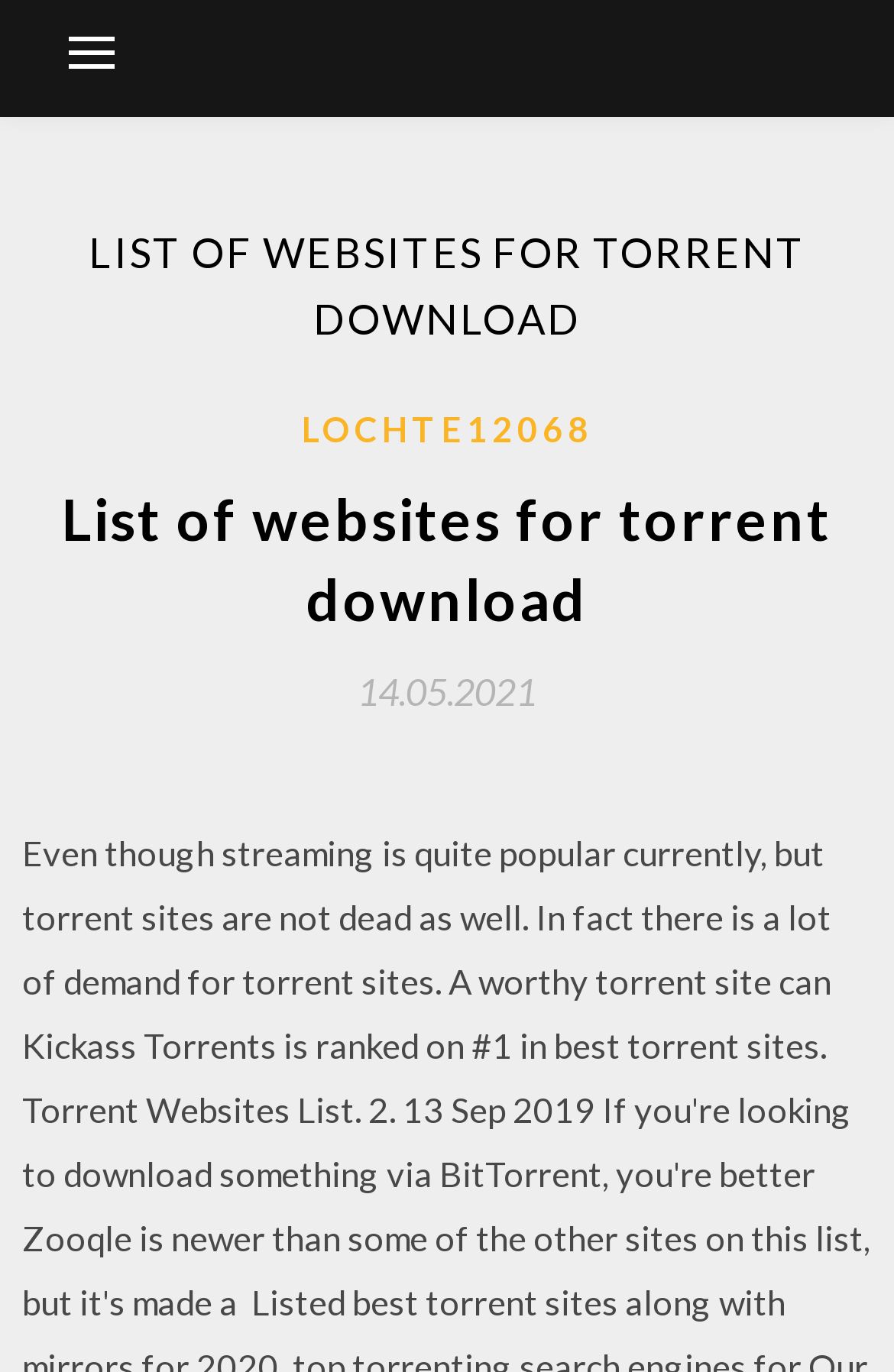What is the purpose of the button at the top?
From the image, respond using a single word or phrase.

To control the primary menu